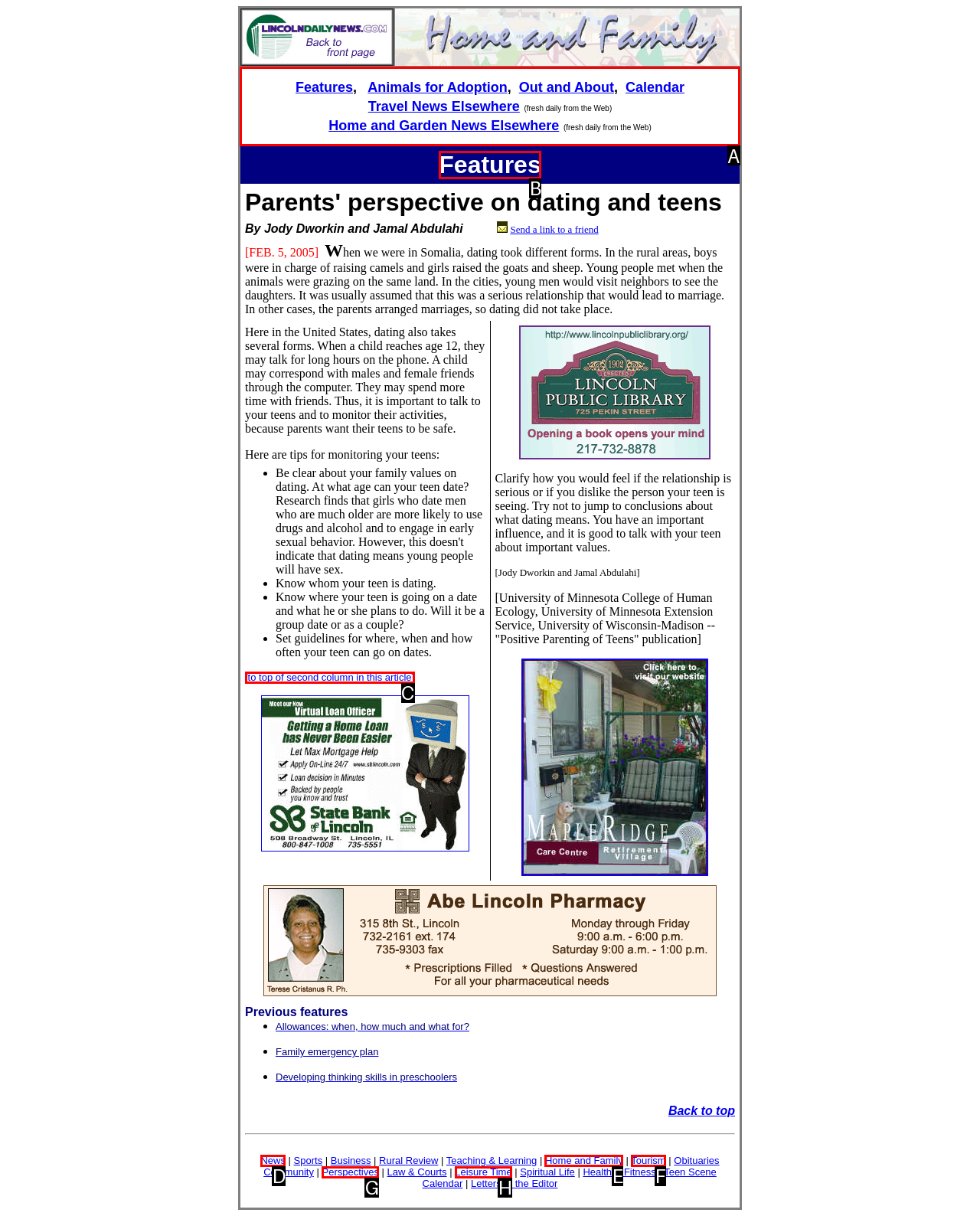Which HTML element should be clicked to complete the task: Read about features? Answer with the letter of the corresponding option.

A